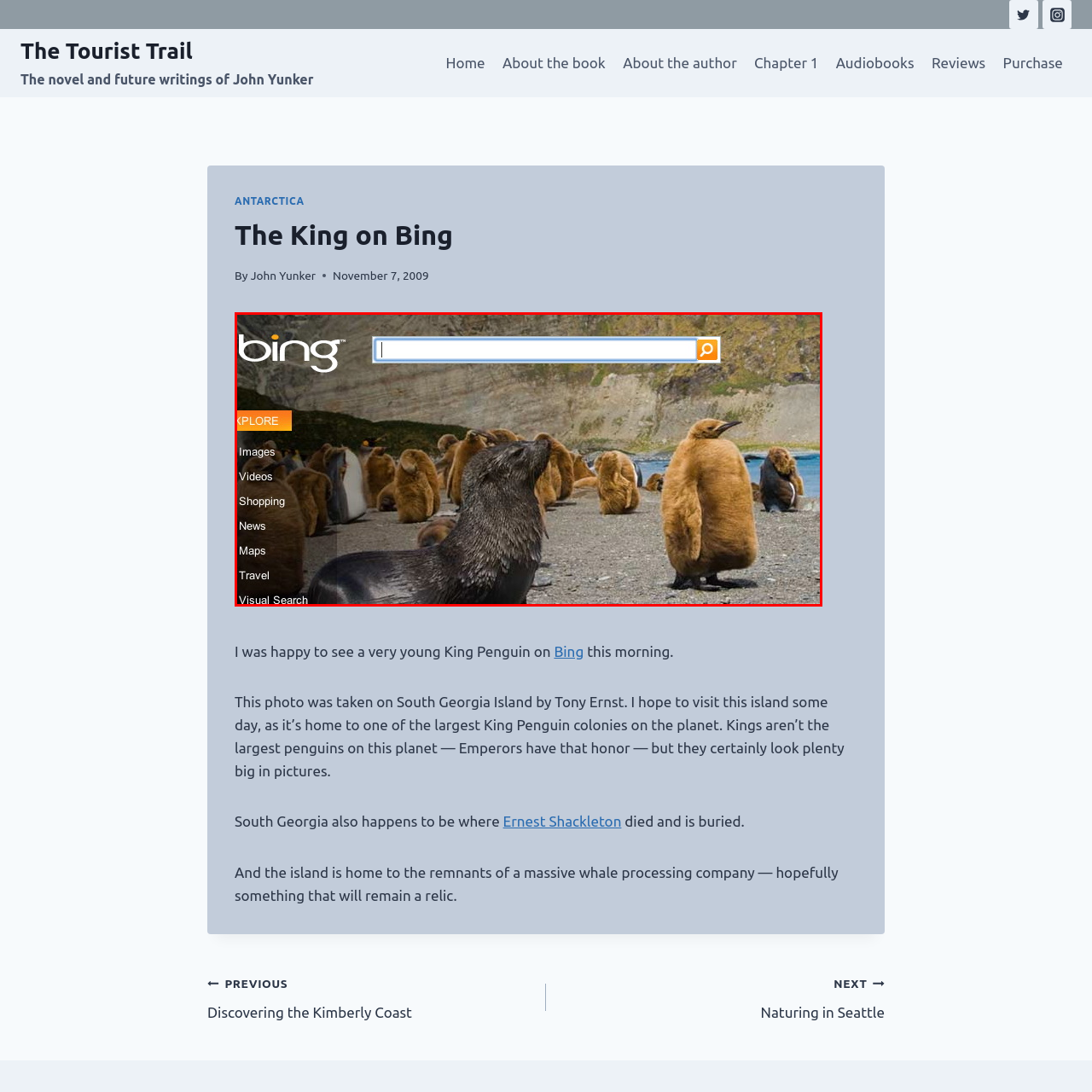What is the color of the penguins' feathers?
Look closely at the image inside the red bounding box and answer the question with as much detail as possible.

According to the caption, the King Penguins' feathers are shimmering in the sunlight, and their feathers are described as golden, which indicates their color.